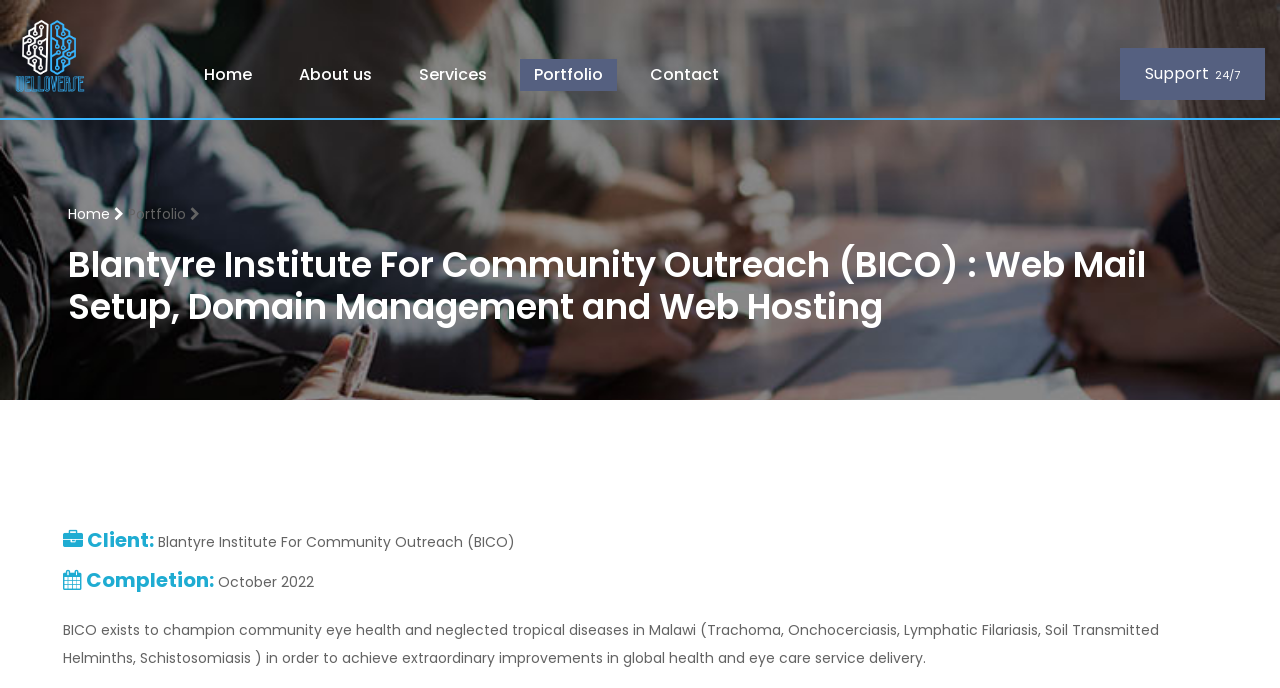Refer to the element description Home and identify the corresponding bounding box in the screenshot. Format the coordinates as (top-left x, top-left y, bottom-right x, bottom-right y) with values in the range of 0 to 1.

[0.053, 0.297, 0.096, 0.326]